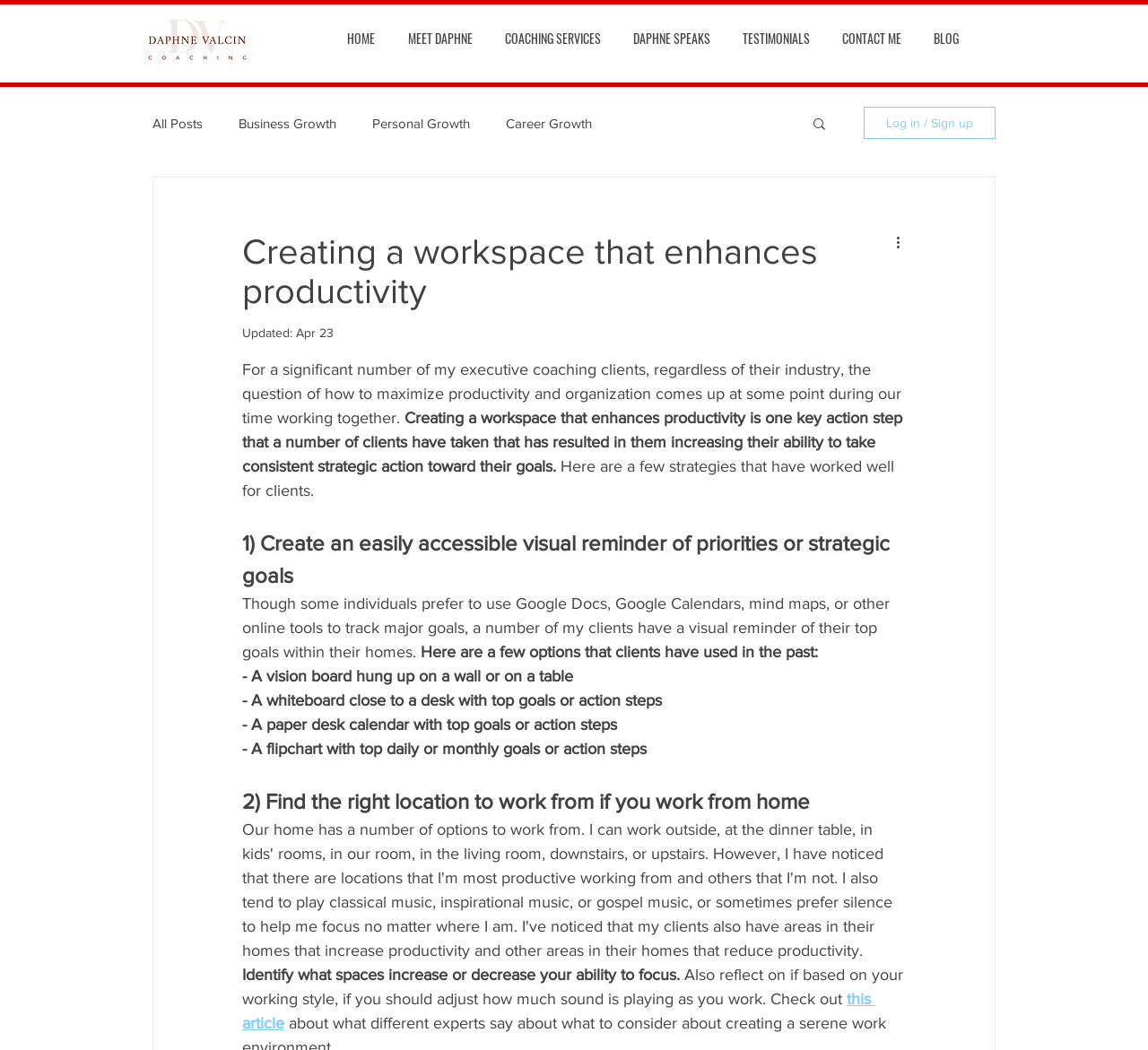Locate the bounding box coordinates of the clickable area needed to fulfill the instruction: "Explore the BLOG section".

[0.798, 0.021, 0.848, 0.051]